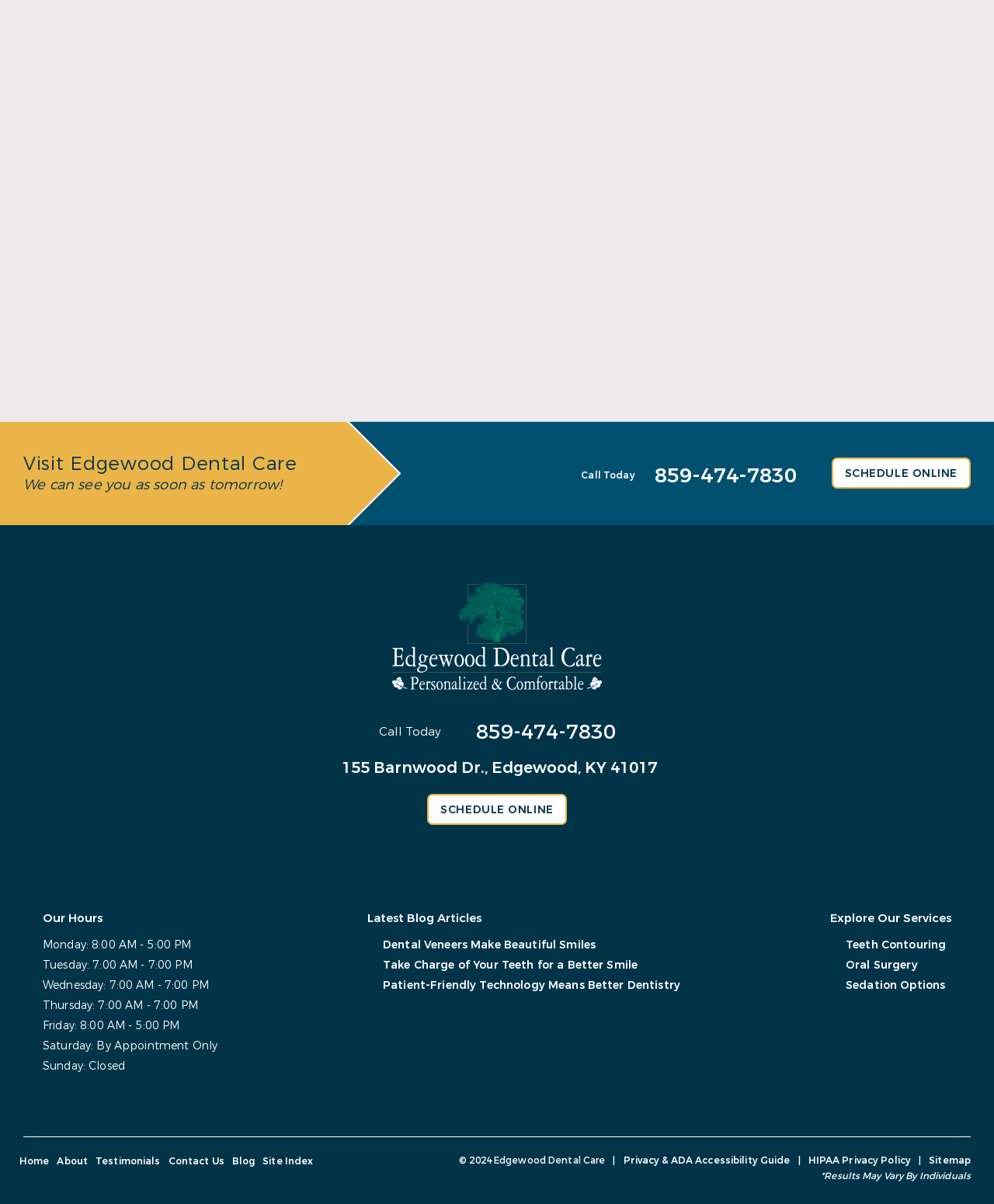Determine the bounding box coordinates (top-left x, top-left y, bottom-right x, bottom-right y) of the UI element described in the following text: HIPAA Privacy Policy

[0.813, 0.958, 0.916, 0.969]